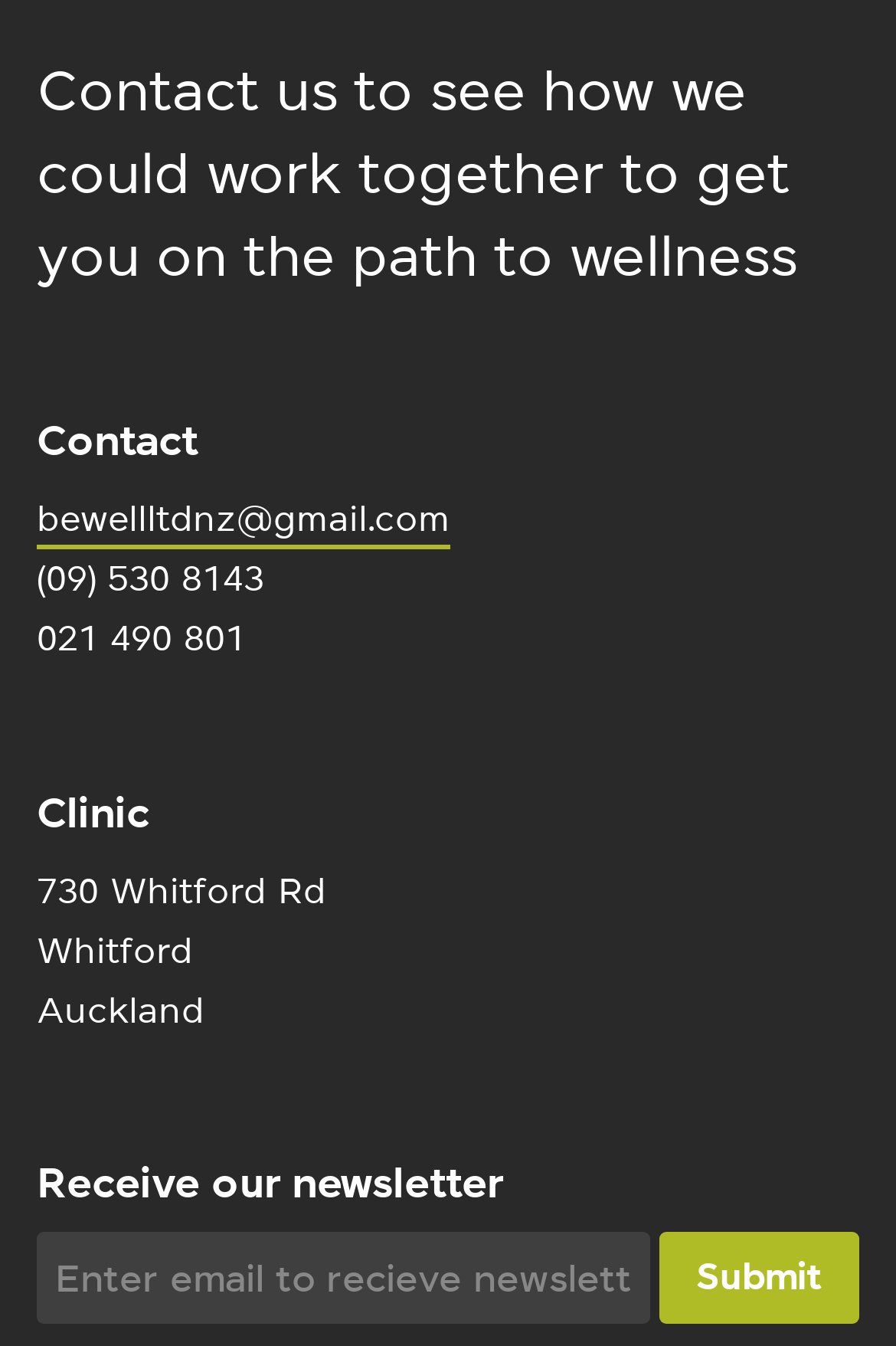With reference to the image, please provide a detailed answer to the following question: What is the button's function?

I found the button's function by looking at the button element with the text 'Submit', which is located below the textbox element.